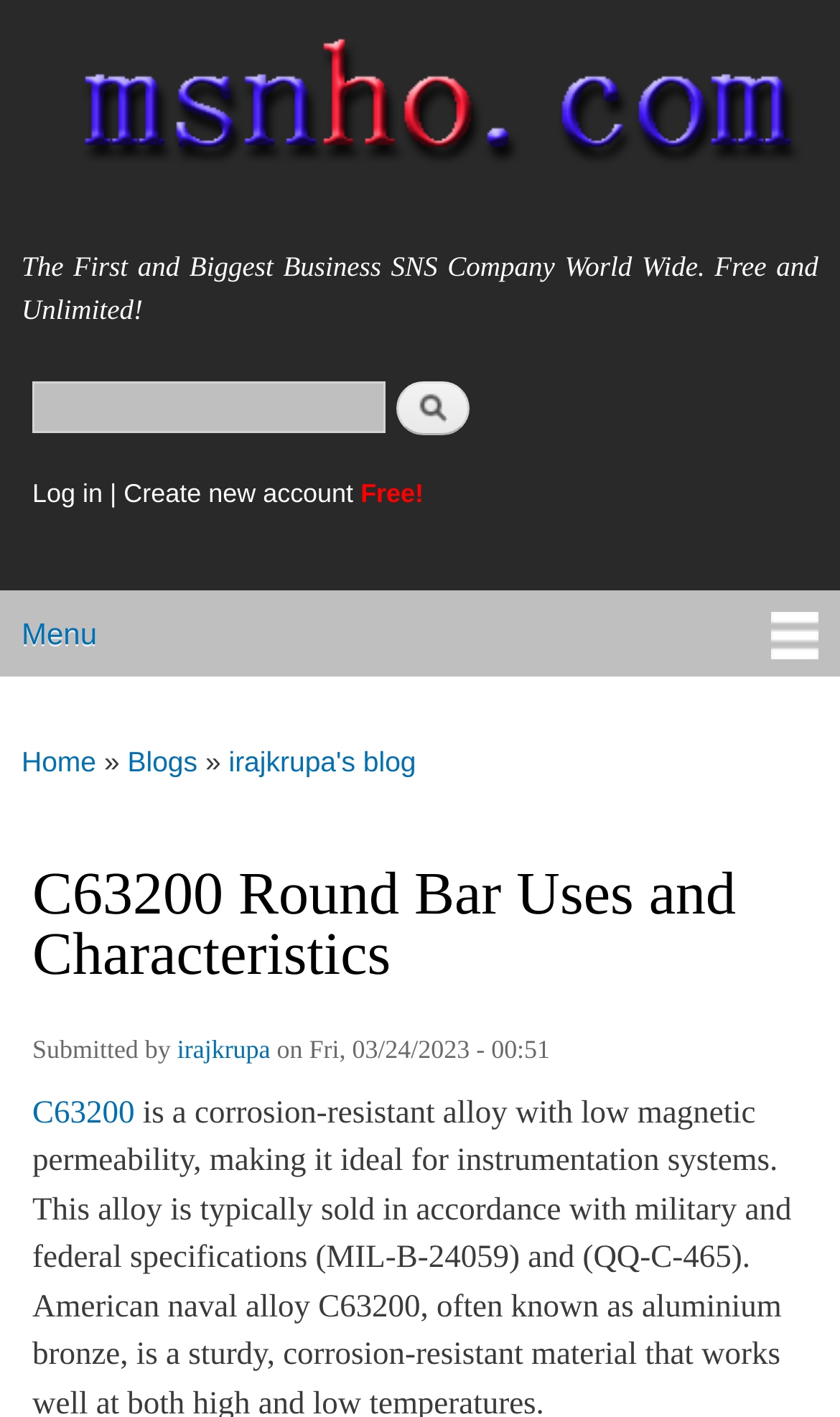What is the purpose of the search form on this page?
Please provide a single word or phrase based on the screenshot.

To search